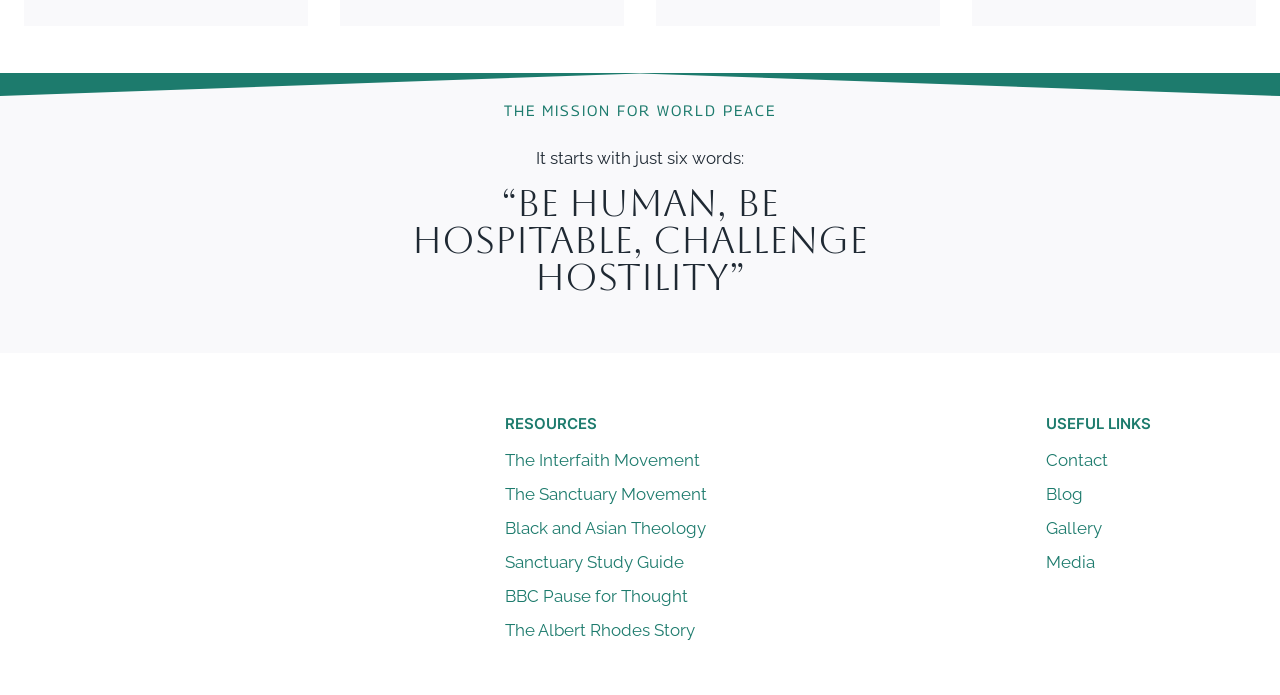Find the bounding box coordinates of the element to click in order to complete the given instruction: "Check the Gallery."

[0.817, 0.735, 0.981, 0.784]